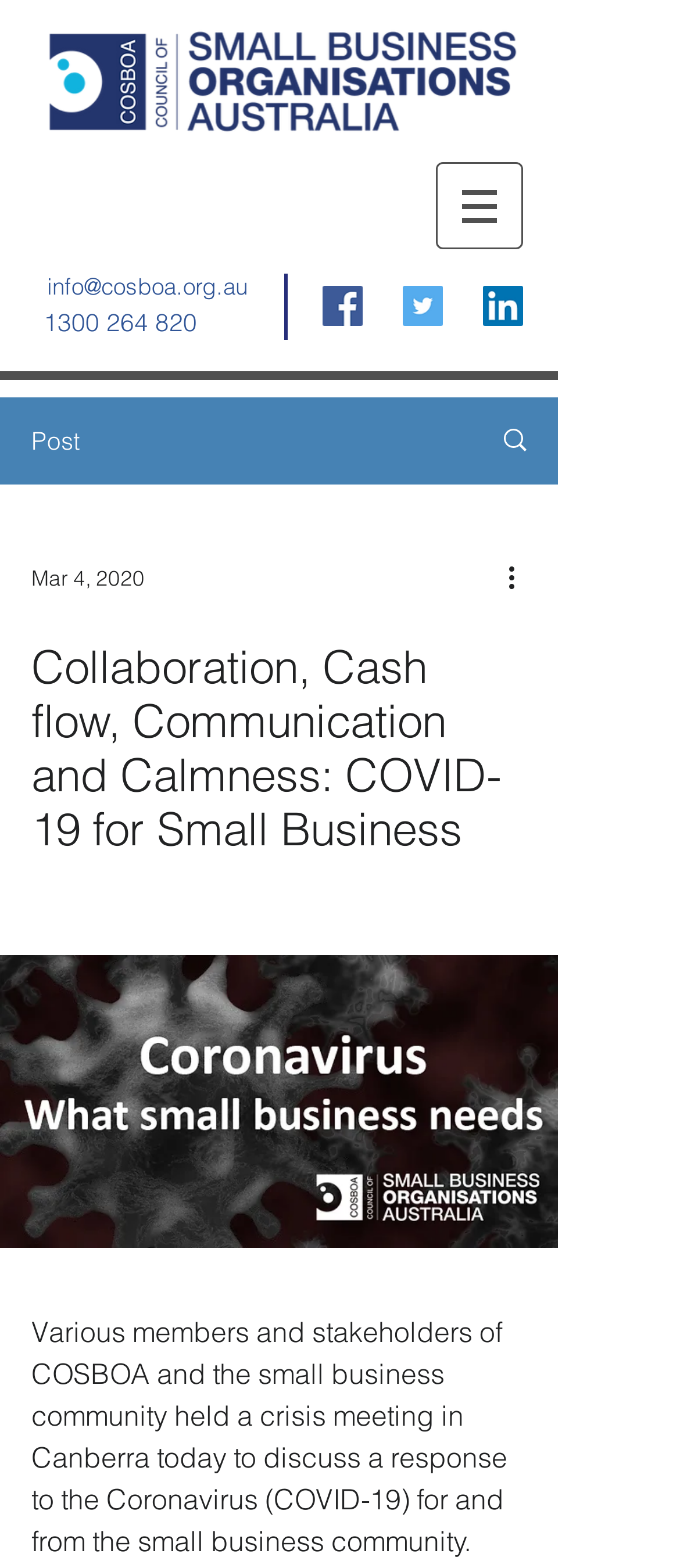Predict the bounding box of the UI element based on the description: "aria-label="LinkedIn"". The coordinates should be four float numbers between 0 and 1, formatted as [left, top, right, bottom].

[0.71, 0.182, 0.769, 0.208]